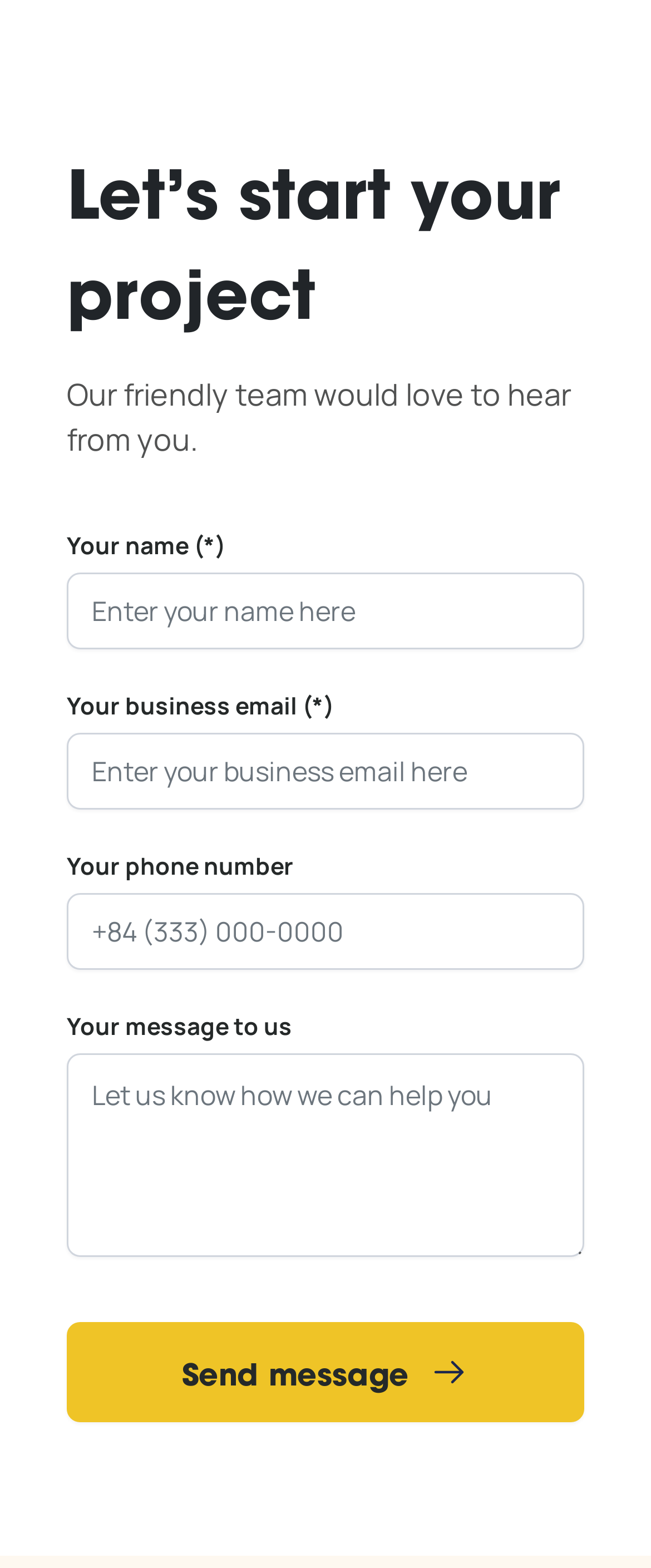What is the default value of the phone number text field?
Based on the visual content, answer with a single word or a brief phrase.

+84 (333) 000-0000